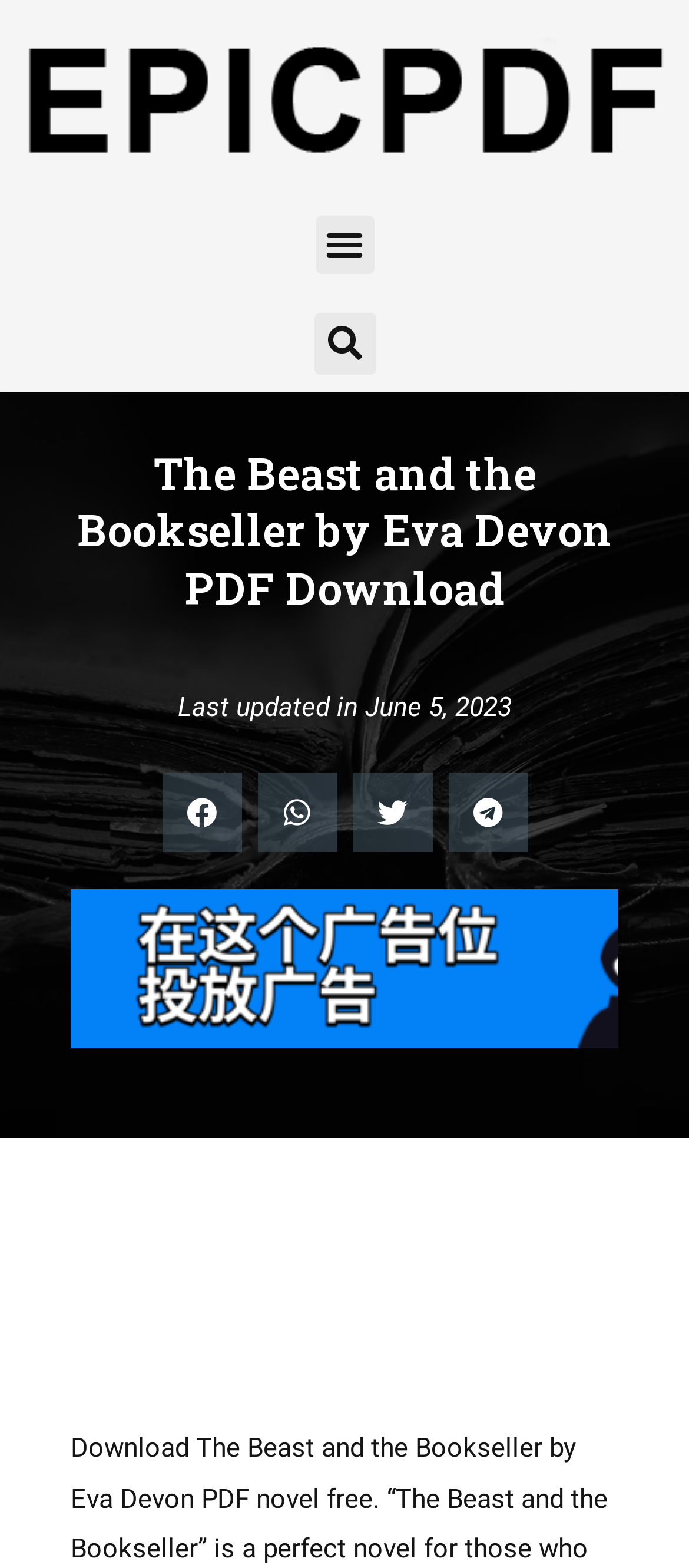Using the information from the screenshot, answer the following question thoroughly:
What is the date of the last update?

I found the date of the last update by looking at the static text element that says 'Last updated in' and the adjacent static text element that says 'June 5, 2023'.